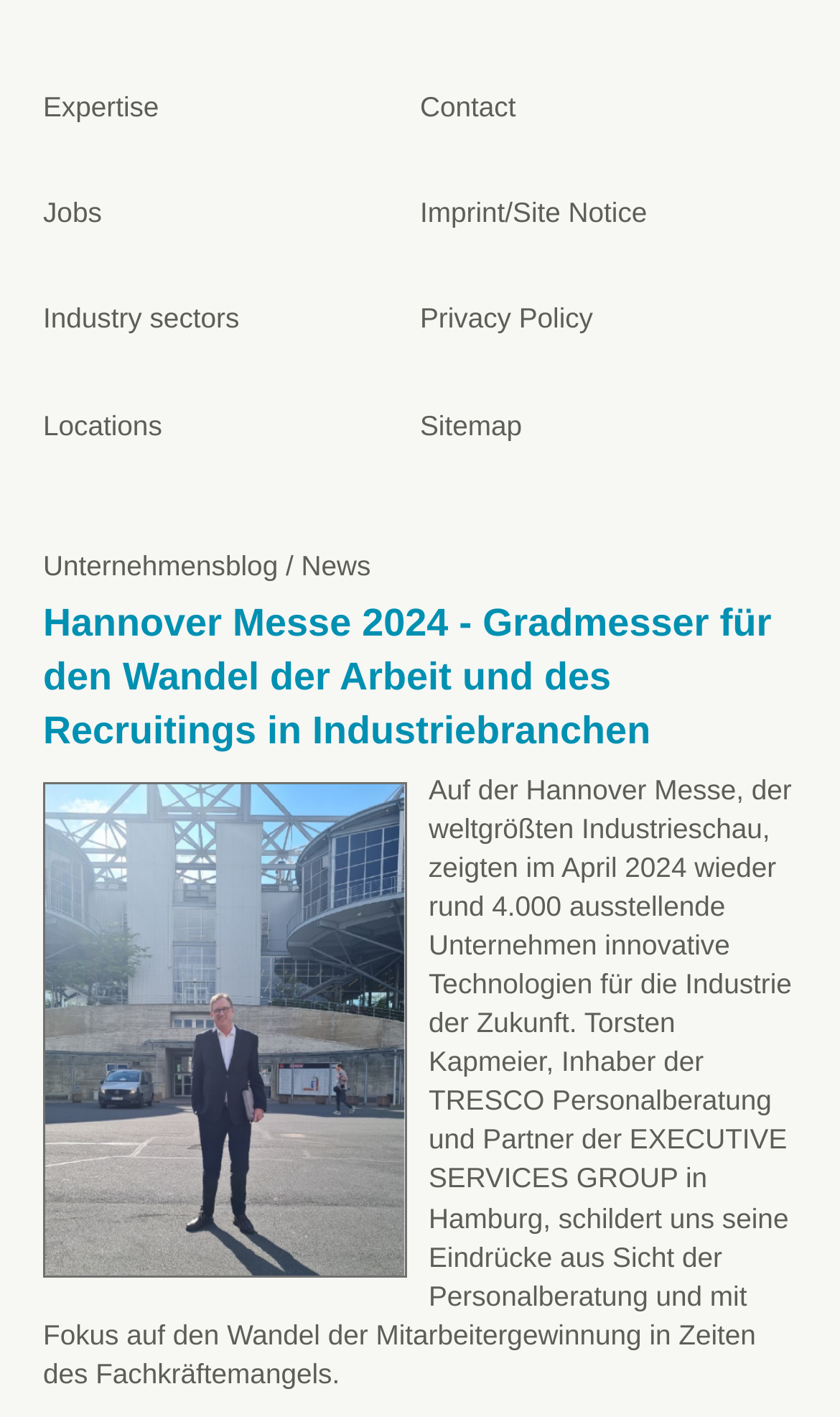Please give a concise answer to this question using a single word or phrase: 
How many sections are in the bottom navigation bar?

4